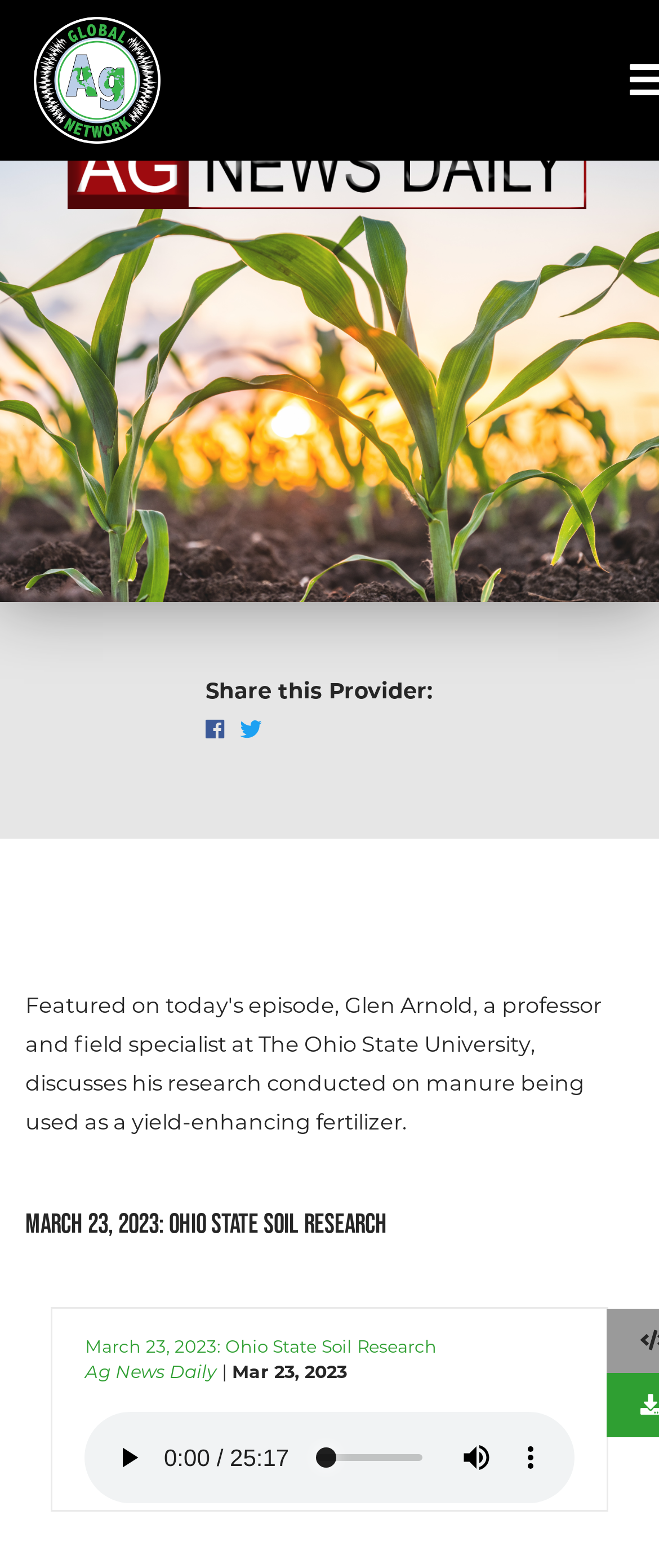Determine the bounding box coordinates for the UI element described. Format the coordinates as (top-left x, top-left y, bottom-right x, bottom-right y) and ensure all values are between 0 and 1. Element description: Deny

None